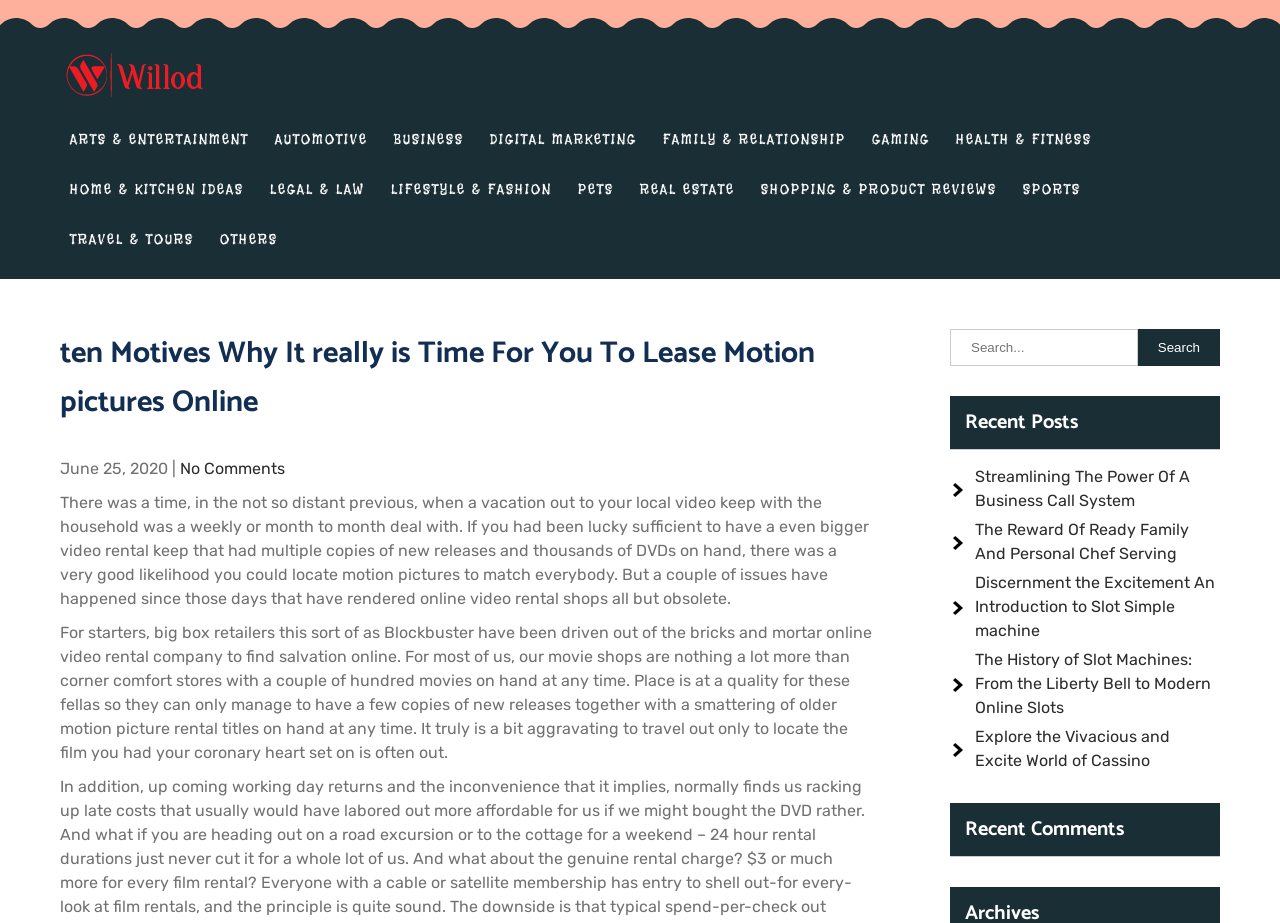From the details in the image, provide a thorough response to the question: How many recent posts are listed on the webpage?

I counted the number of link elements with recent post titles, such as 'Streamlining The Power Of A Business Call System', and found that there are 5 recent posts listed on the webpage.